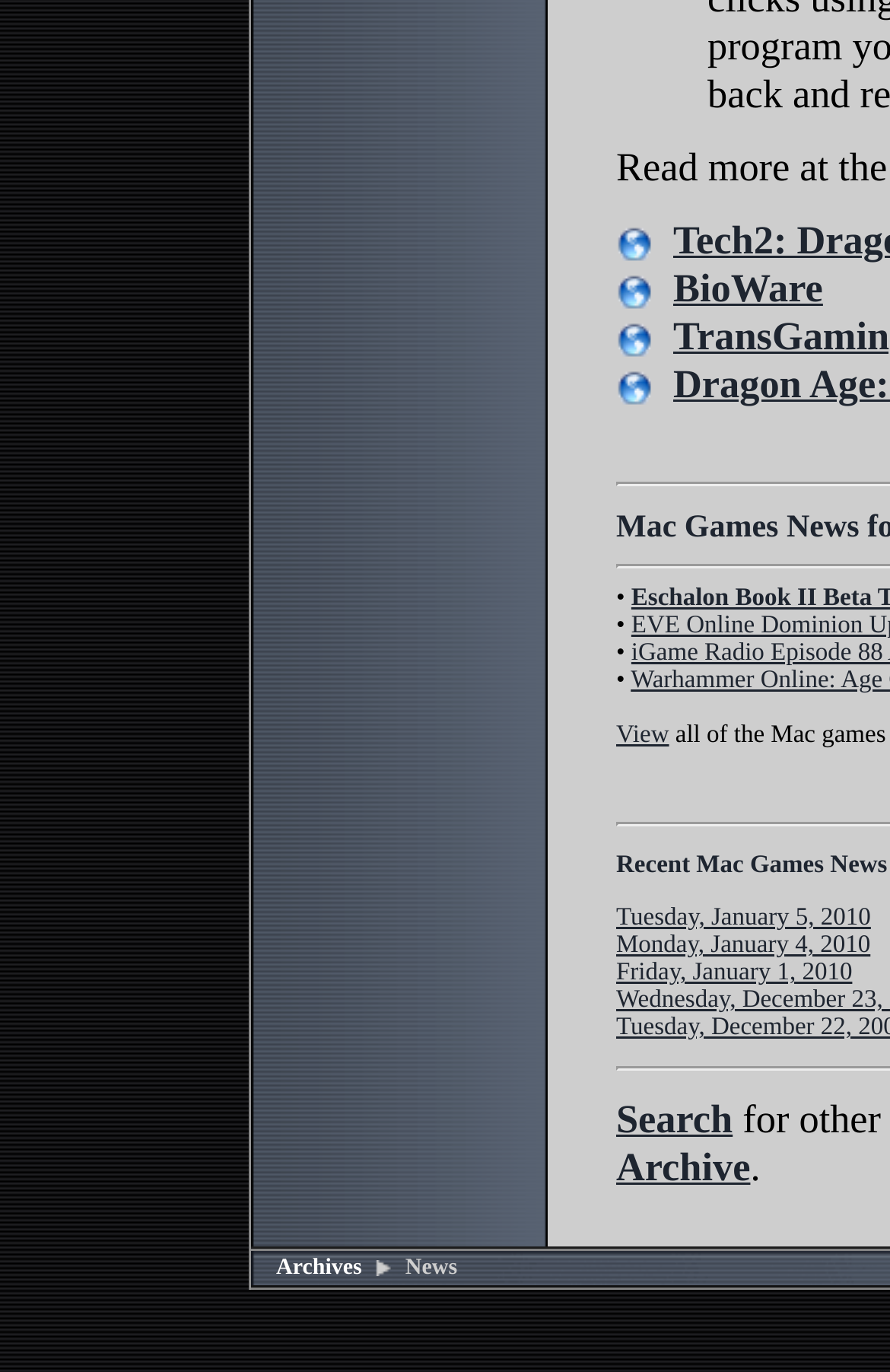Give a concise answer using one word or a phrase to the following question:
What is the purpose of the links on the left side?

View archives